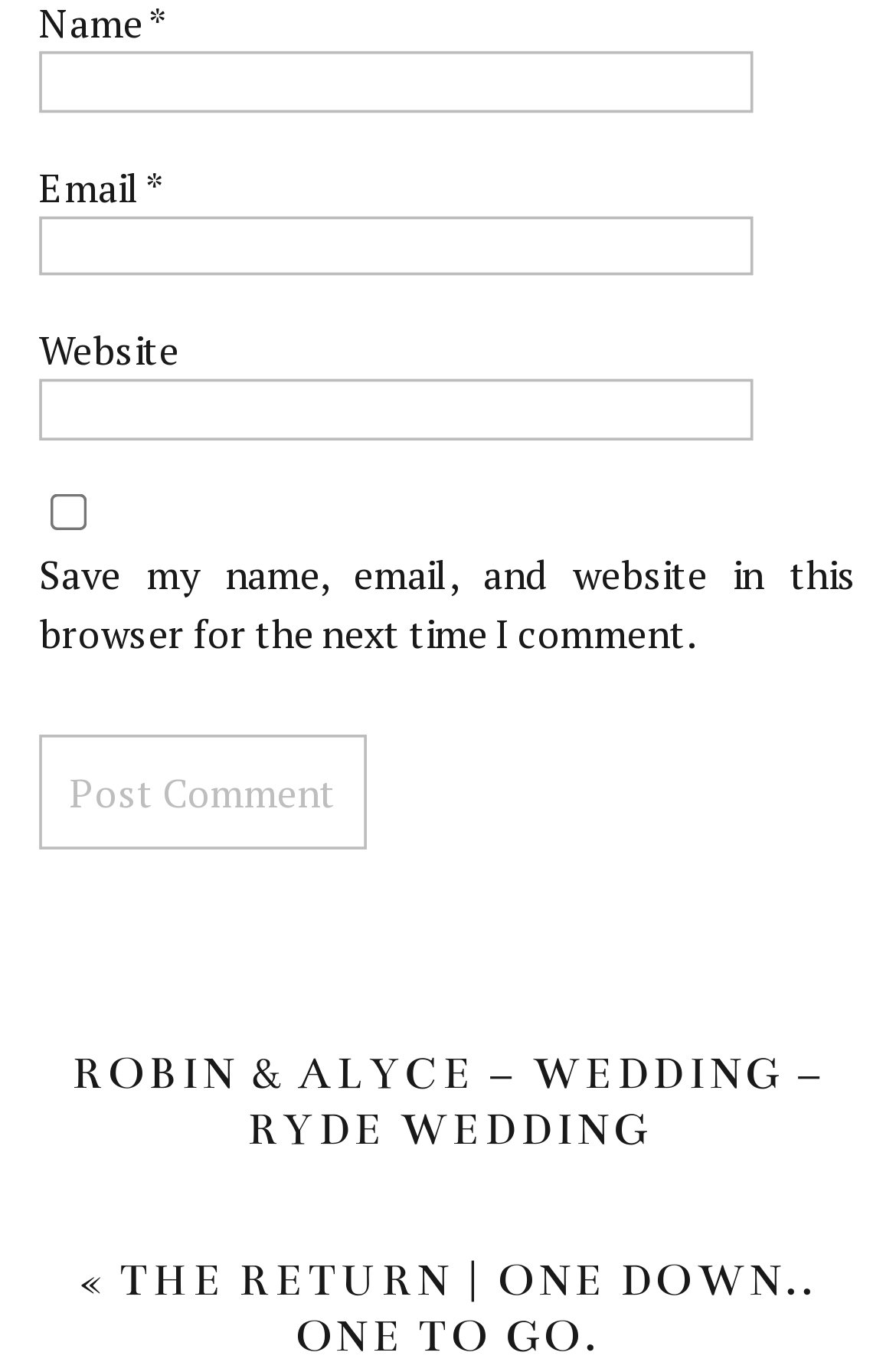What is the purpose of the 'Website' textbox?
Using the image as a reference, deliver a detailed and thorough answer to the question.

The 'Website' textbox is an optional field, as it is not marked as required. This suggests that the purpose of this textbox is to collect the user's website information, if they choose to provide it, in addition to their name and email.